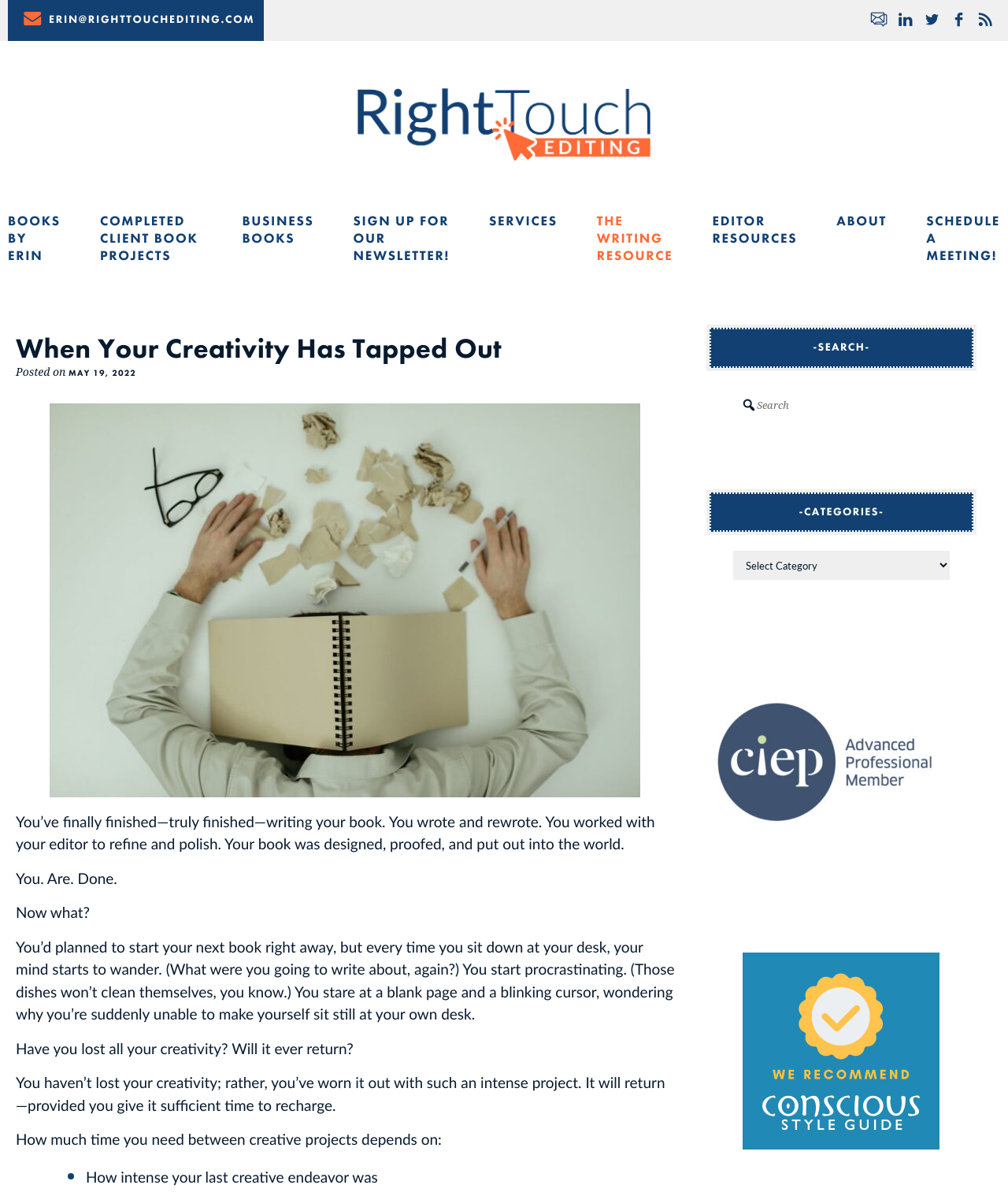Provide your answer in a single word or phrase: 
What is the author's current emotional state?

Drained